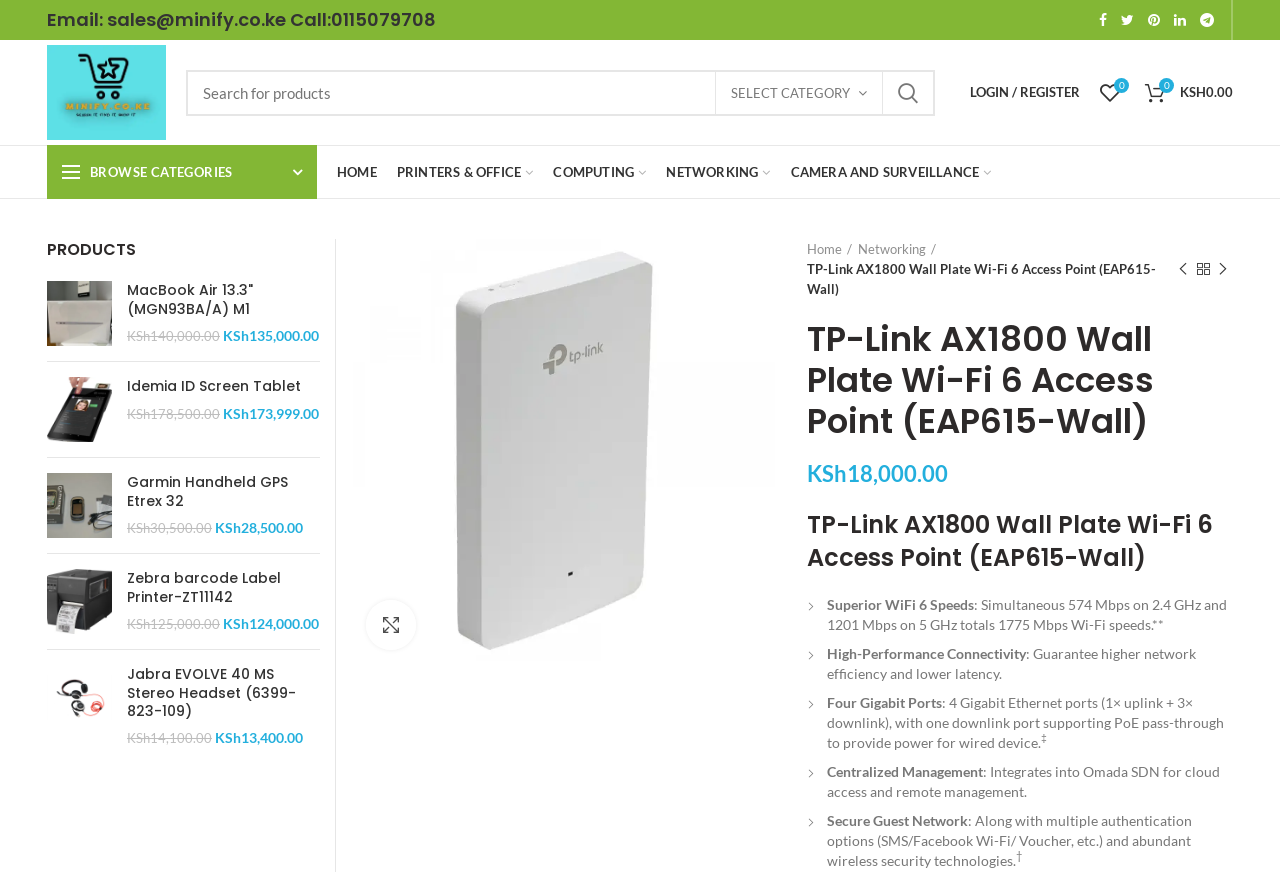Determine the bounding box coordinates of the area to click in order to meet this instruction: "Browse home category".

[0.255, 0.167, 0.302, 0.227]